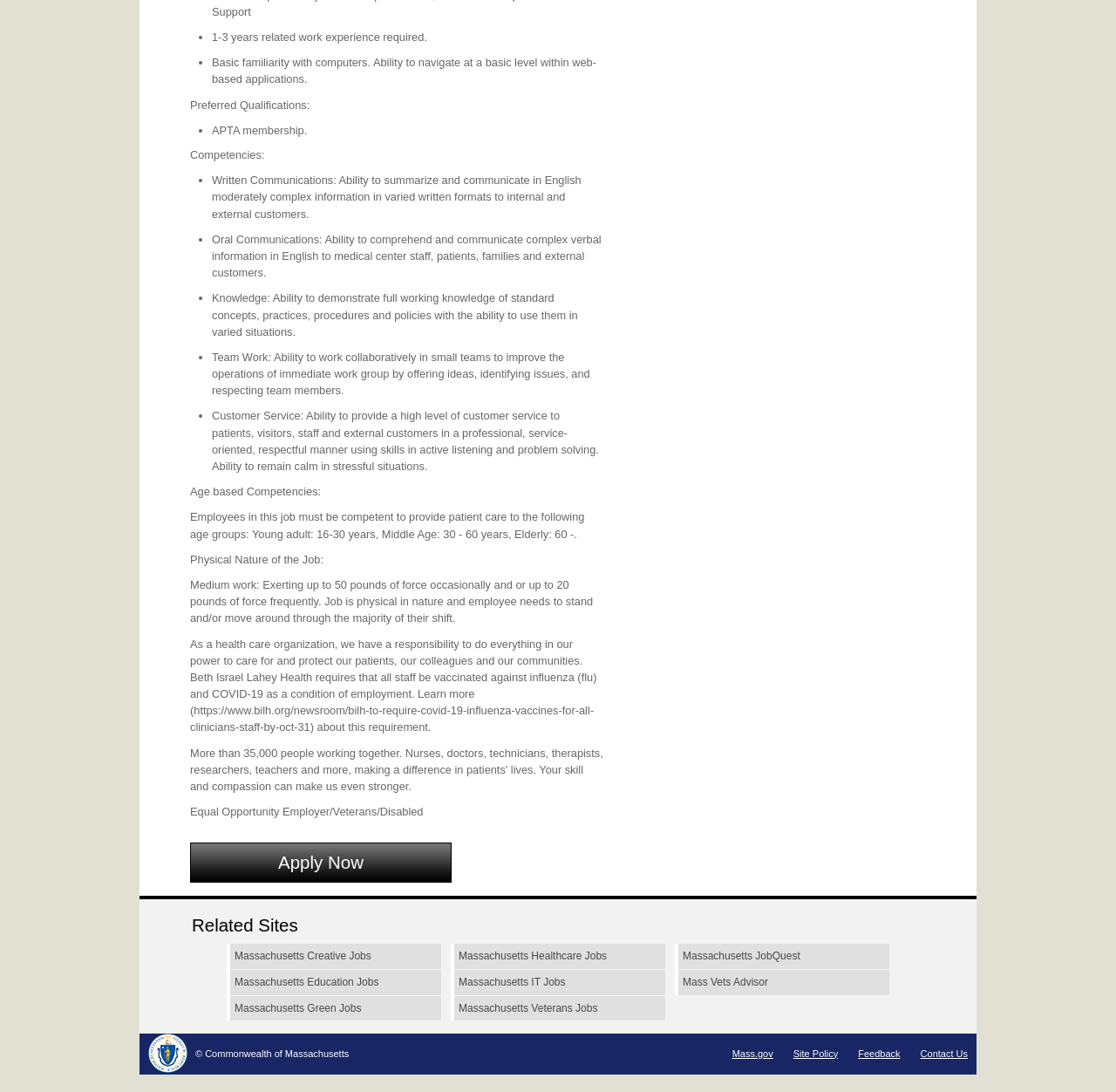What is the ability required for Written Communications?
Answer the question in a detailed and comprehensive manner.

The ability required for Written Communications is mentioned in the bullet point under Competencies, which states 'Ability to summarize and communicate in English moderately complex information in varied written formats to internal and external customers.'